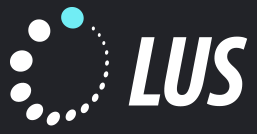What is the purpose of the bright turquoise dot in the logo?
Could you please answer the question thoroughly and with as much detail as possible?

The caption states that the bright turquoise dot is accenting the design, suggesting that it is used to add a pop of color and create visual interest in the logo.